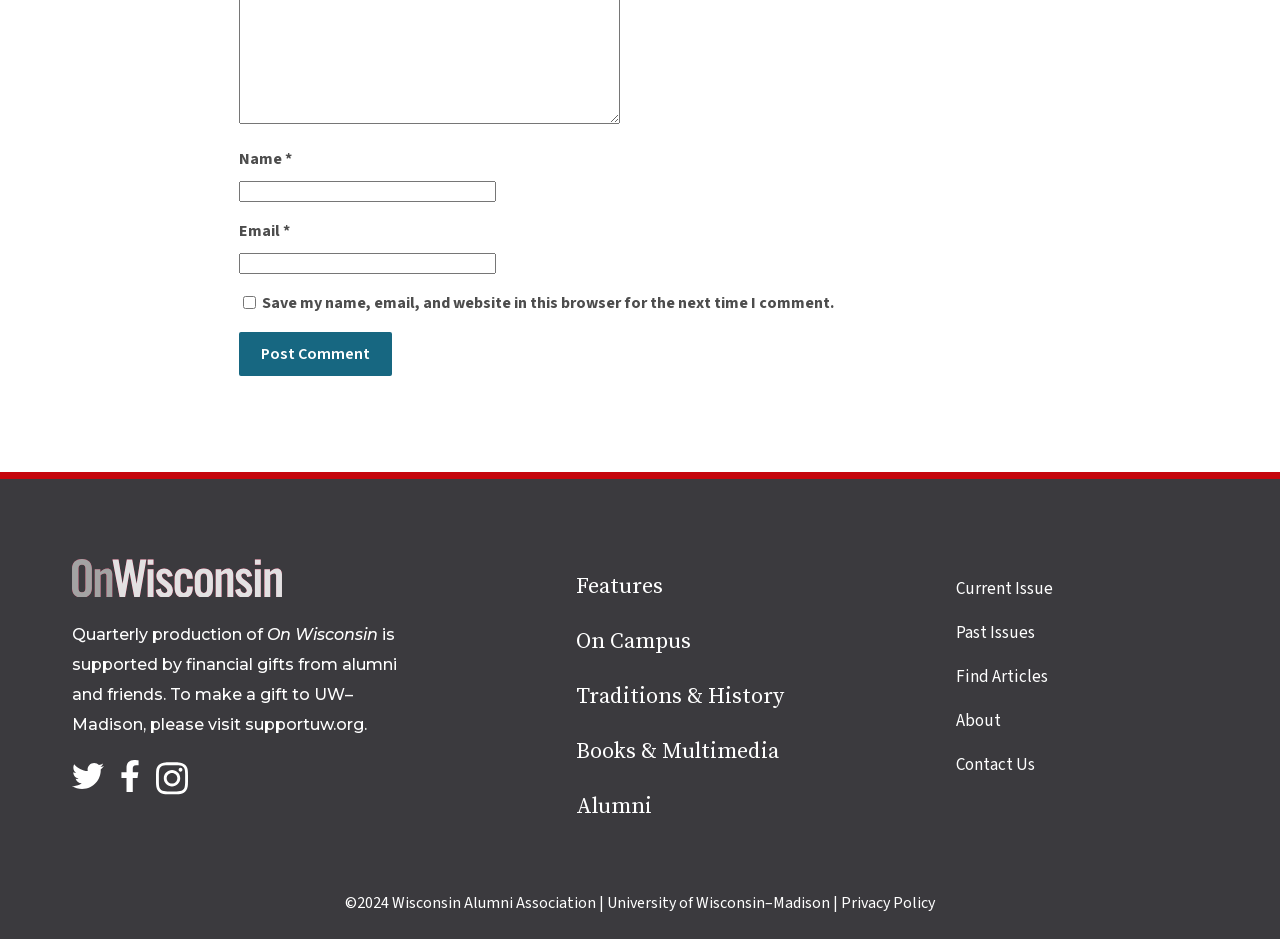Using the information in the image, give a comprehensive answer to the question: 
What organization supports the website?

The website contains a copyright notice at the bottom with a link to the Wisconsin Alumni Association, suggesting that this organization supports or is affiliated with the website.